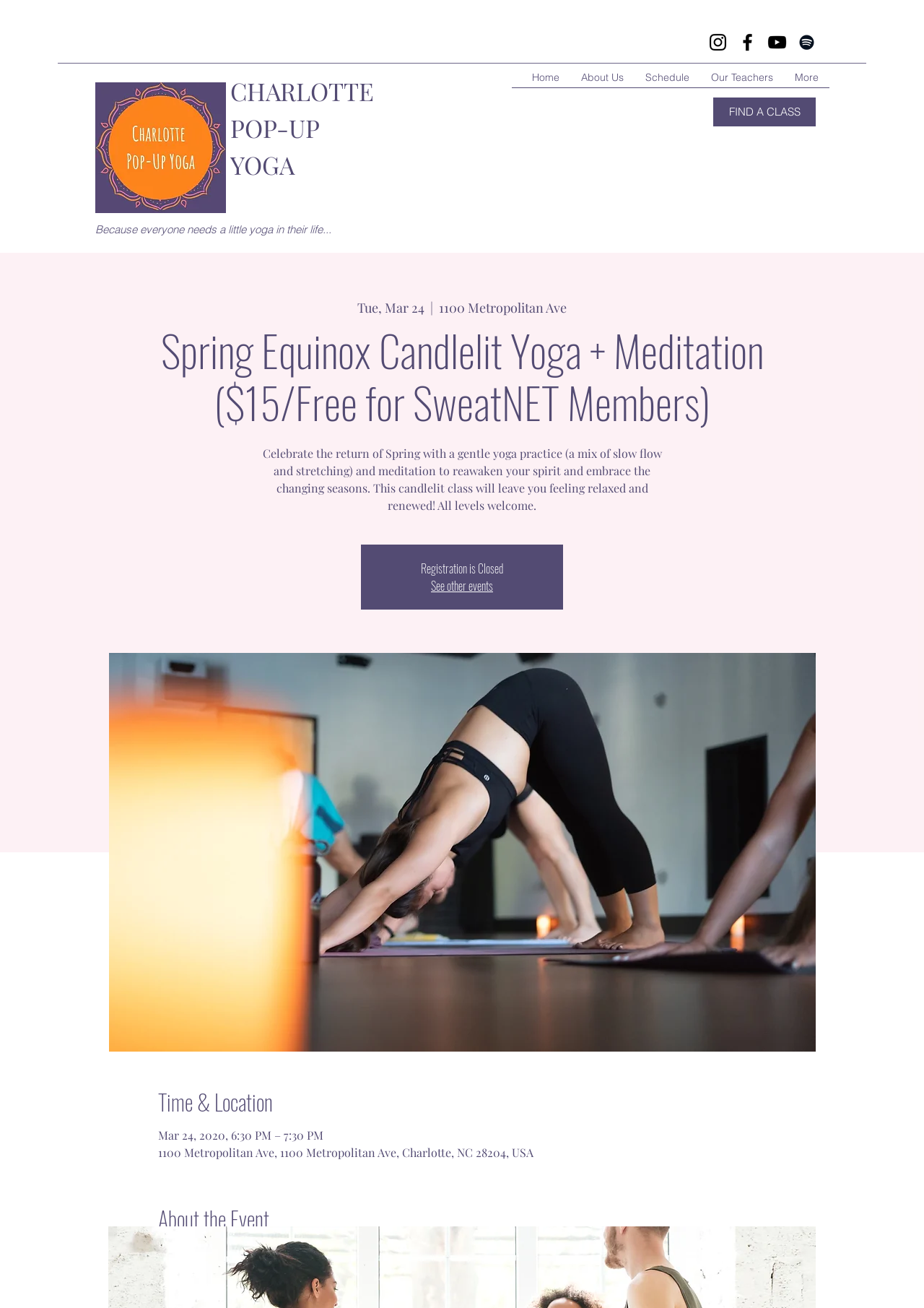Explain the contents of the webpage comprehensively.

The webpage appears to be an event page for a yoga and meditation class, specifically the "Spring Equinox Candlelit Yoga + Meditation" event. At the top of the page, there is a social bar with links to the organization's Instagram, Facebook, YouTube, and Spotify accounts, each represented by an icon.

Below the social bar, there is a large image, likely a promotional image for the event. To the right of the image, there are three headings: "CHARLOTTE", "POP-UP", and "YOGA", which seem to be part of the organization's branding.

Underneath the headings, there is a quote: "Because everyone needs a little yoga in their life...". Below the quote, there is a navigation menu with links to the website's home page, about us page, schedule, and more.

The main content of the page is dedicated to the event details. There is a heading that reads "Spring Equinox Candlelit Yoga + Meditation ($15/Free for SweatNET Members)" followed by a description of the event: "Celebrate the return of Spring with a gentle yoga practice (a mix of slow flow and stretching) and meditation to reawaken your spirit and embrace the changing seasons. This candlelit class will leave you feeling relaxed and renewed! All levels welcome."

Below the description, there is information about the event's time and location, including the date, time, and address. There is also a note that registration is closed. Additionally, there is a link to see other events and an image related to the event.

At the bottom of the page, there is more information about the event, including a heading "About the Event" and a brief description of the venue.